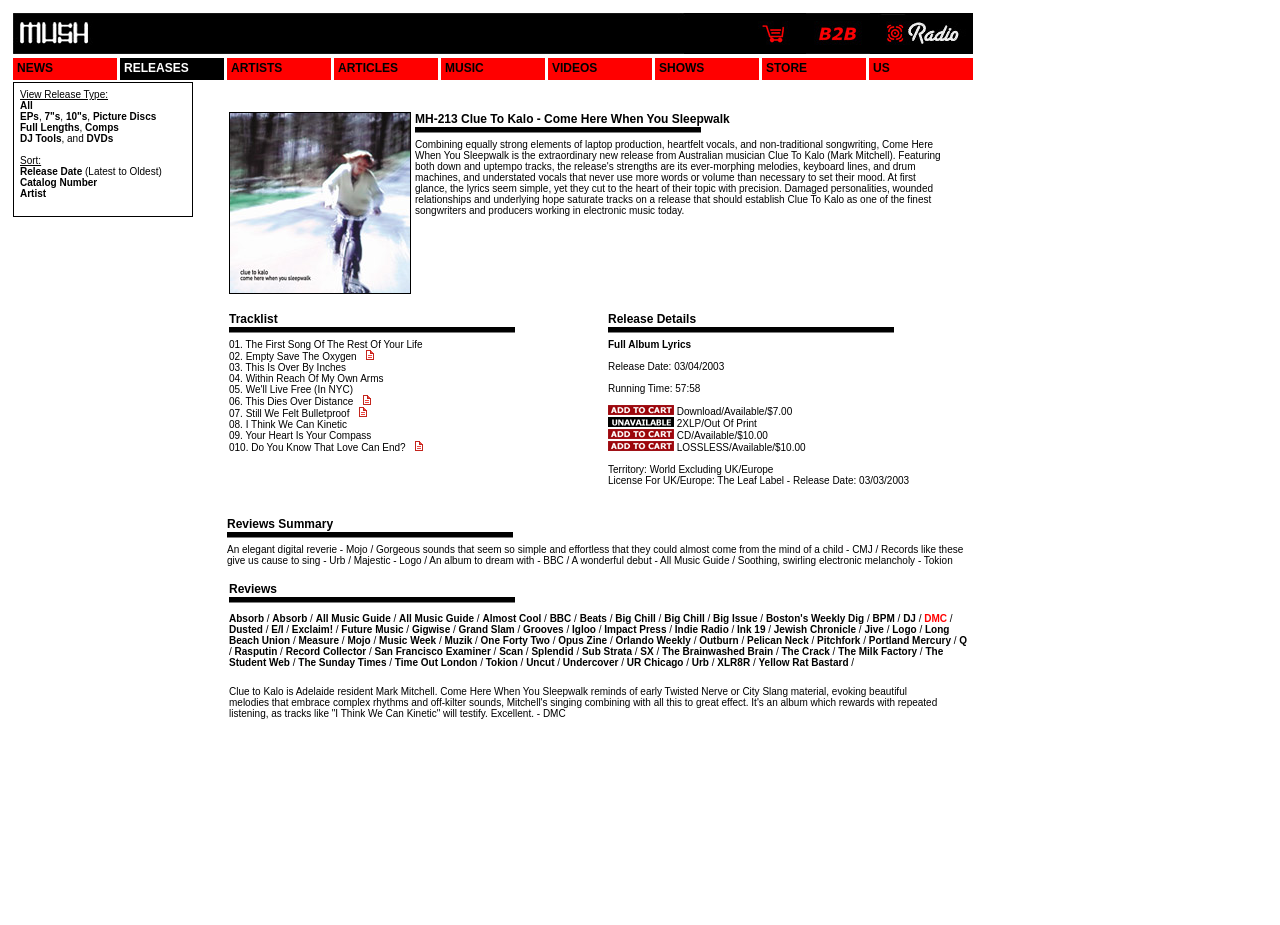Using the provided element description: "ARTISTS", determine the bounding box coordinates of the corresponding UI element in the screenshot.

[0.18, 0.066, 0.221, 0.081]